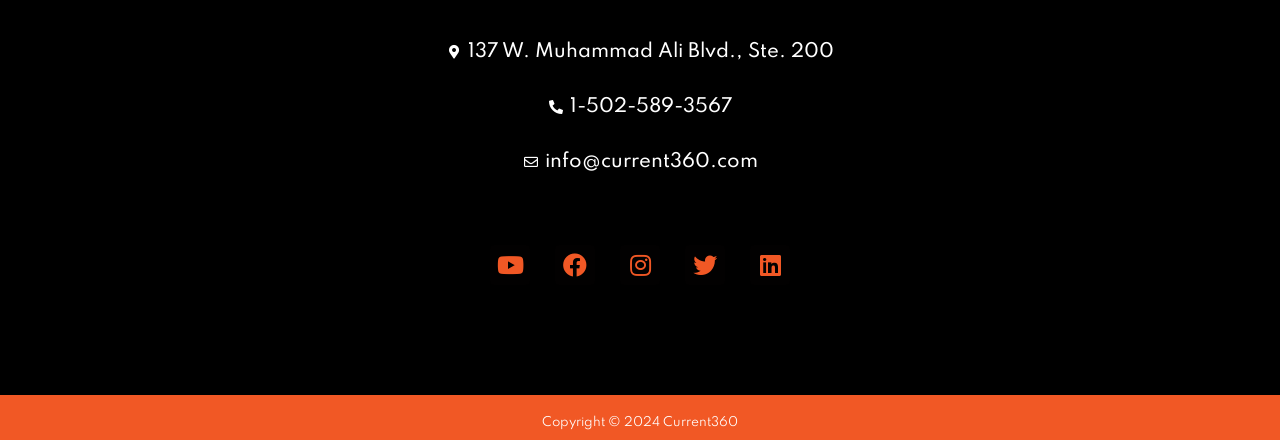What social media platforms does Current360 have?
Please describe in detail the information shown in the image to answer the question.

The social media platforms of Current360 can be found at the middle of the webpage, which are represented by icons and links. These platforms include Youtube, Facebook, Instagram, Twitter, and Linkedin. This suggests that Current360 has a presence on these social media platforms.